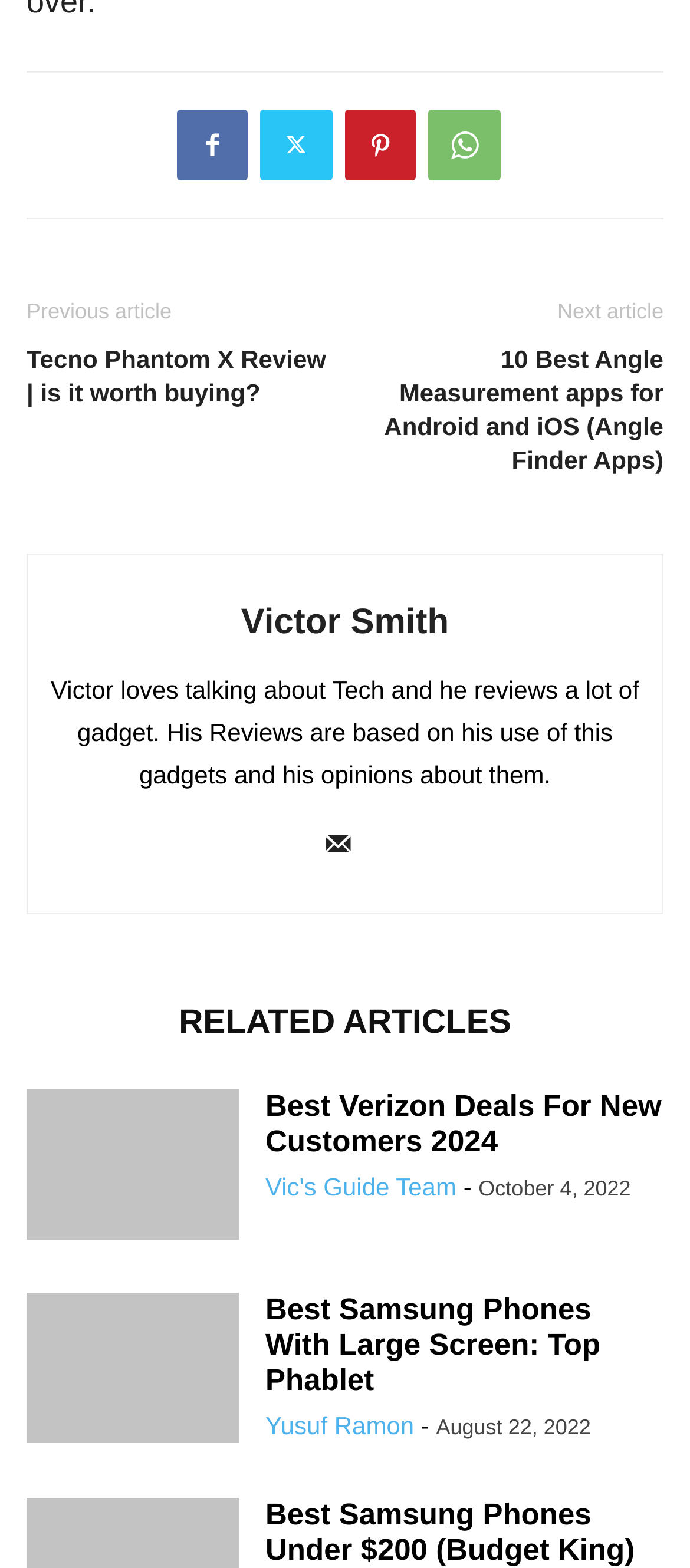Using the description: "Vic's Guide Team", determine the UI element's bounding box coordinates. Ensure the coordinates are in the format of four float numbers between 0 and 1, i.e., [left, top, right, bottom].

[0.385, 0.748, 0.662, 0.766]